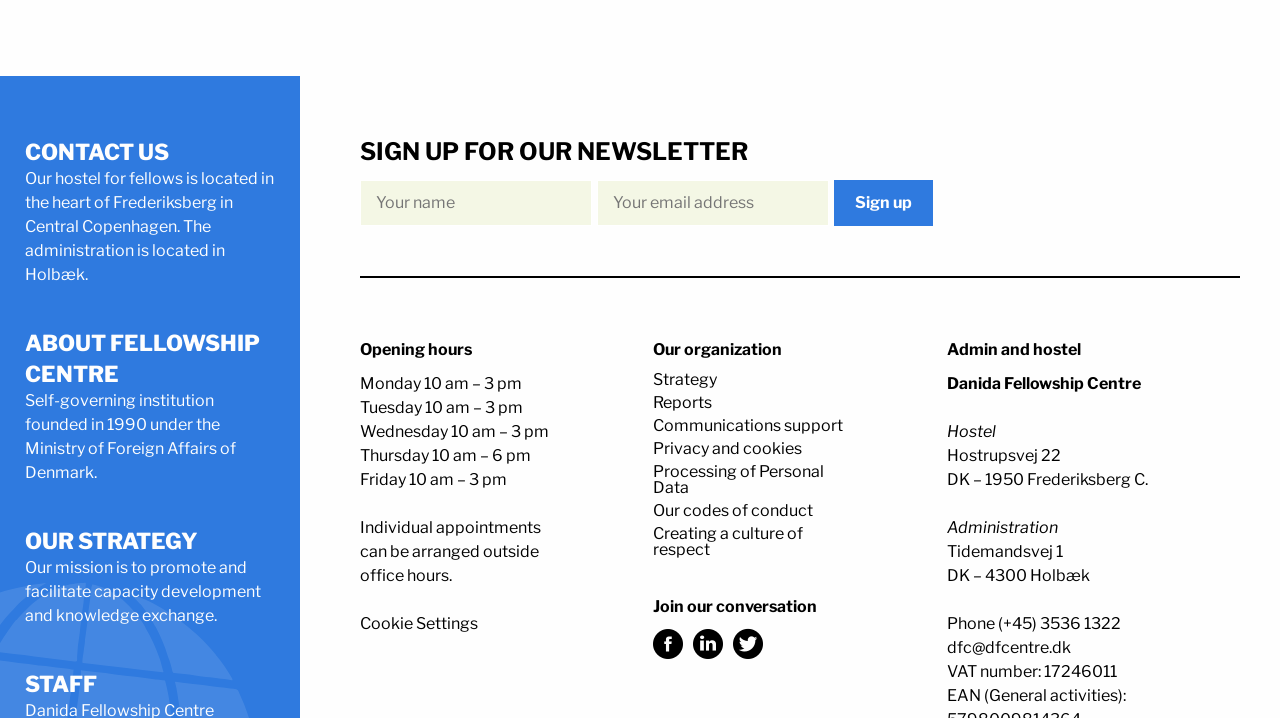Kindly provide the bounding box coordinates of the section you need to click on to fulfill the given instruction: "Click CONTACT US".

[0.02, 0.193, 0.132, 0.229]